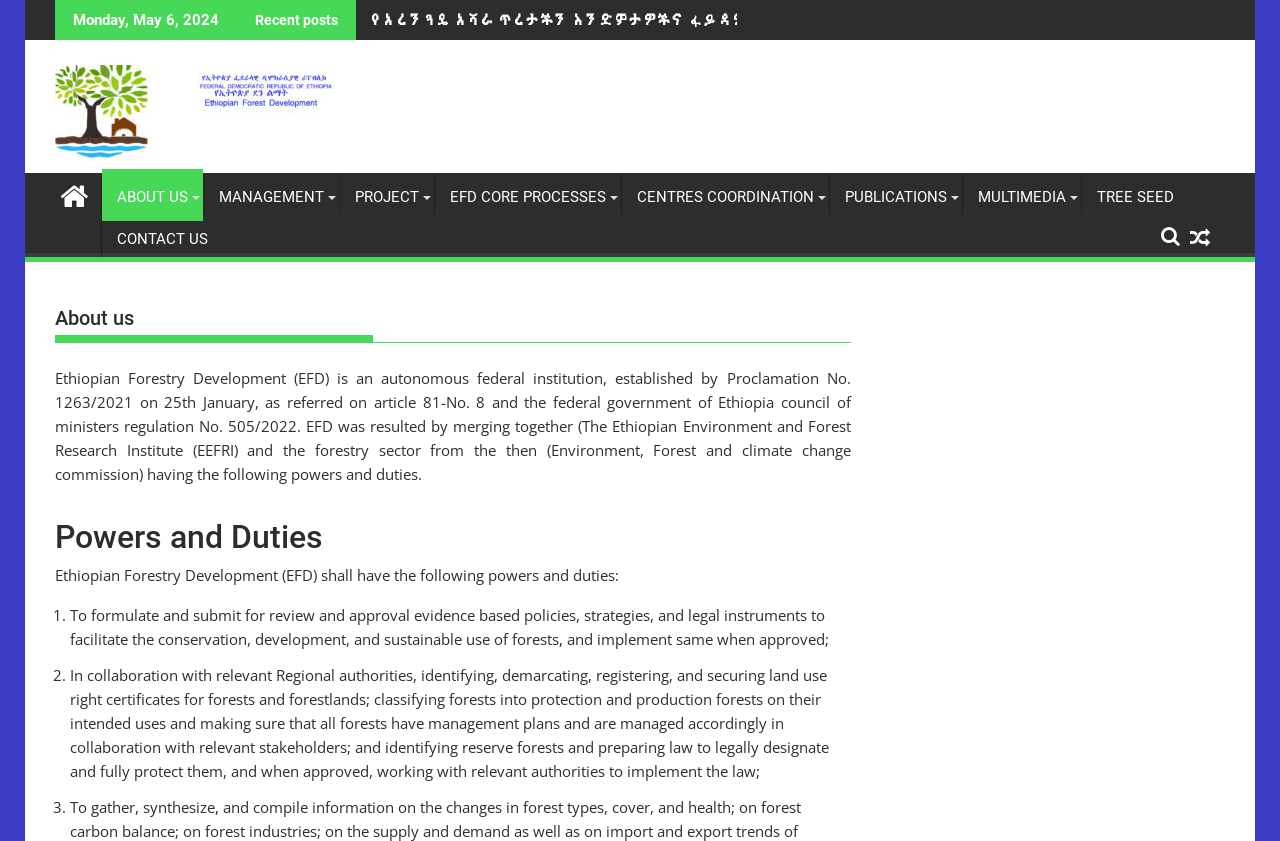Use a single word or phrase to answer the following:
How many powers and duties are listed?

3